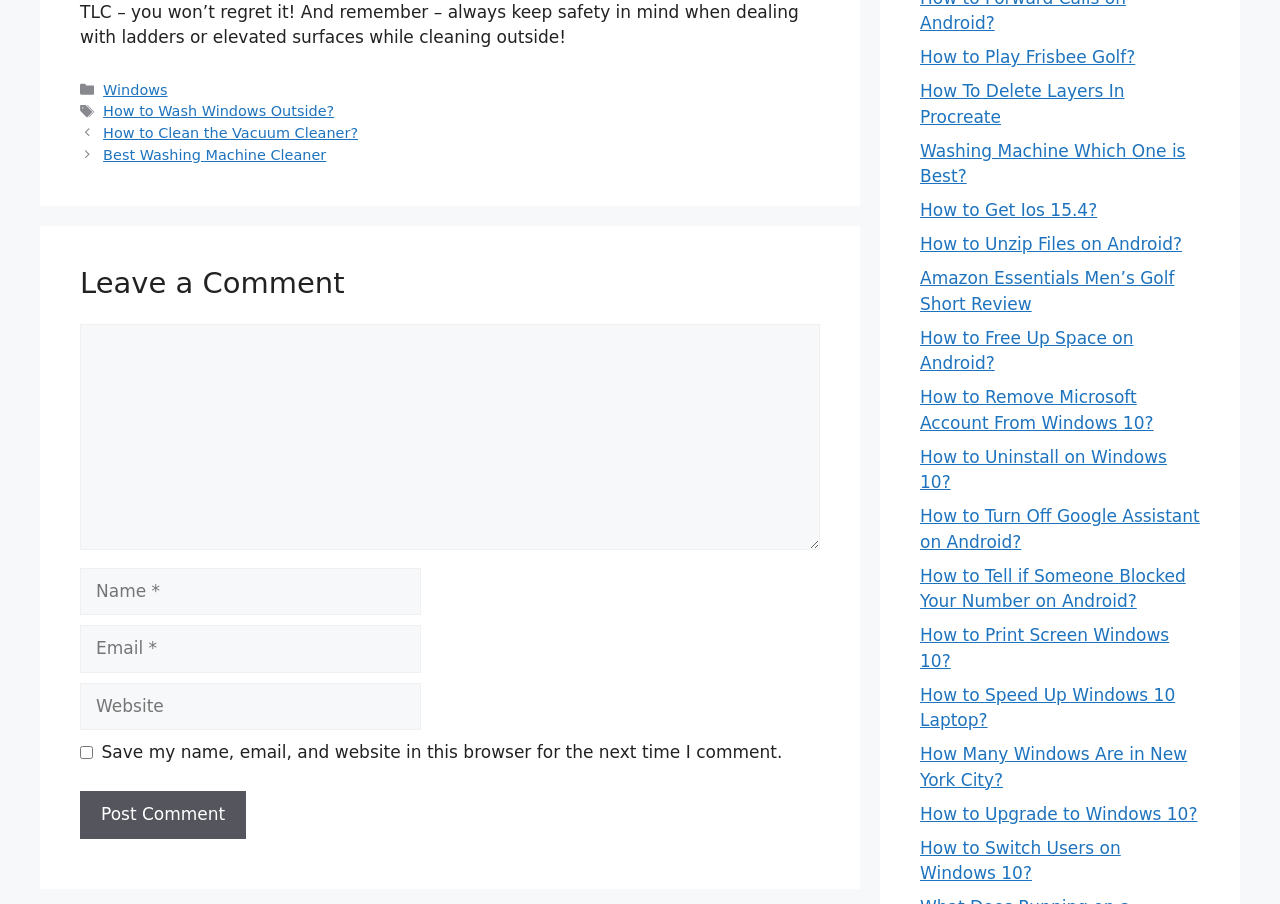Bounding box coordinates are specified in the format (top-left x, top-left y, bottom-right x, bottom-right y). All values are floating point numbers bounded between 0 and 1. Please provide the bounding box coordinate of the region this sentence describes: parent_node: Comment name="author" placeholder="Name *"

[0.062, 0.628, 0.329, 0.681]